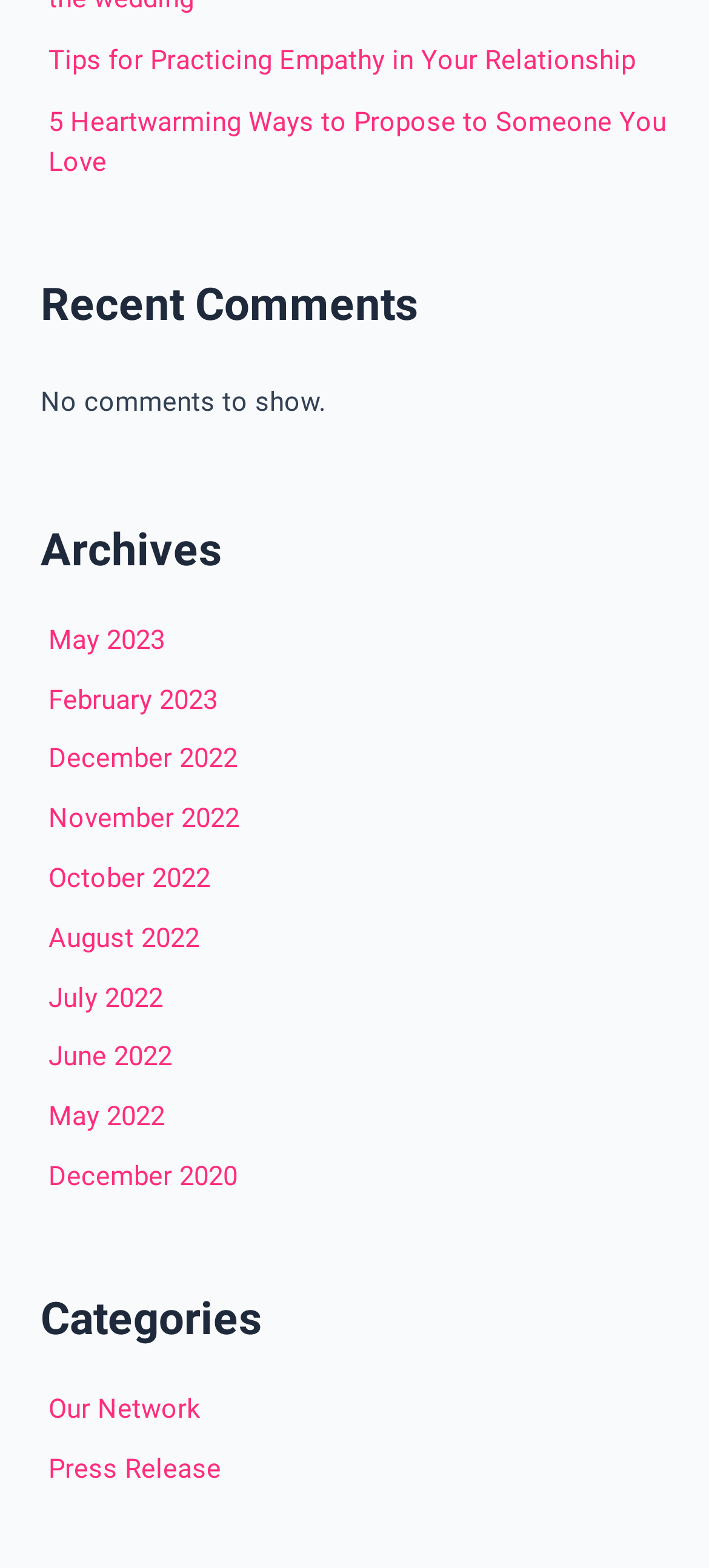What is the most recent archive?
Kindly offer a comprehensive and detailed response to the question.

The link 'May 2023' is the first archive link, which suggests that it is the most recent archive available on the webpage.